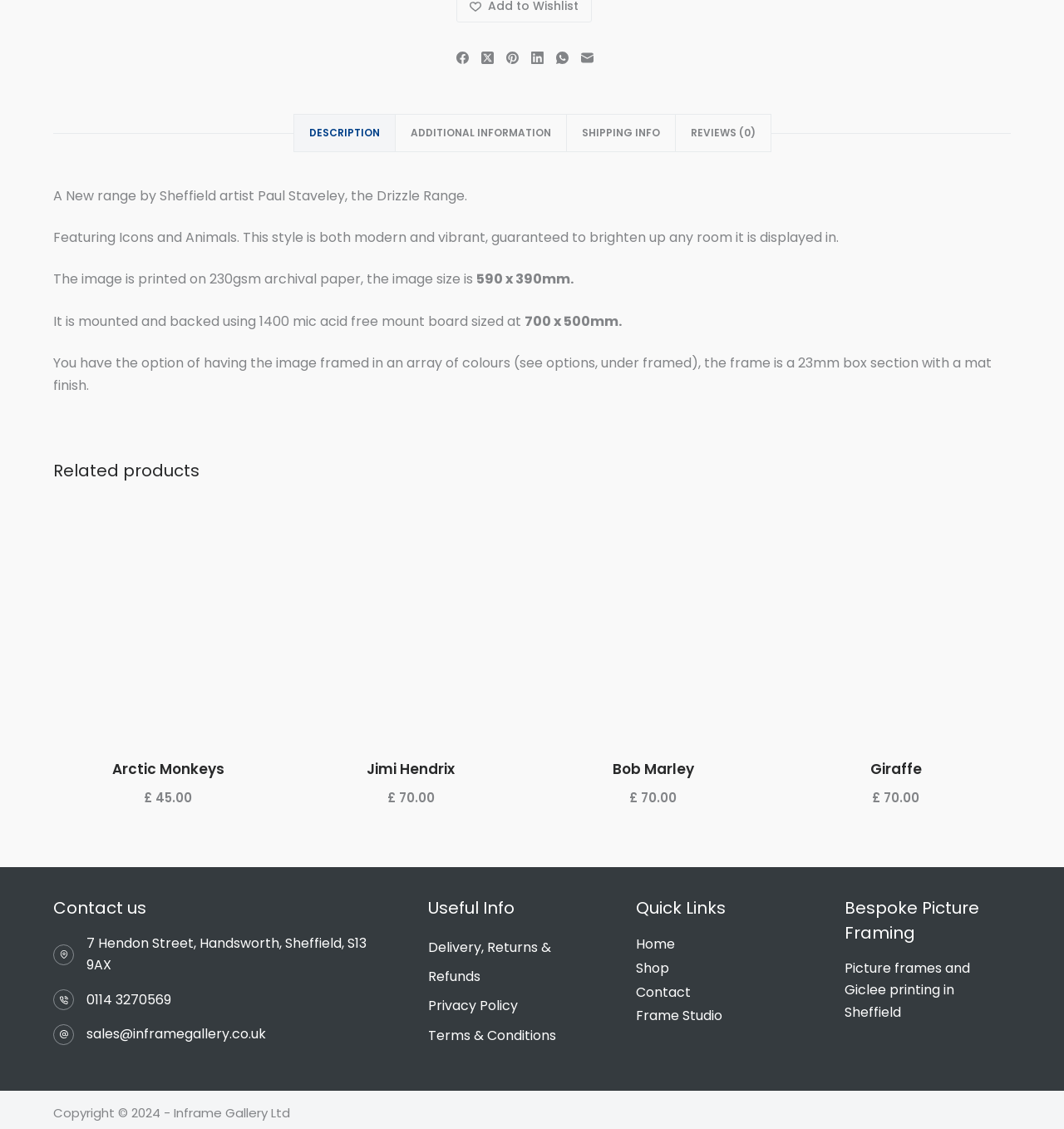Review the image closely and give a comprehensive answer to the question: What is the price of the 'Jimi Hendrix' product?

The webpage displays the price of the 'Jimi Hendrix' product as £70.00, which is found in the related products section of the webpage.